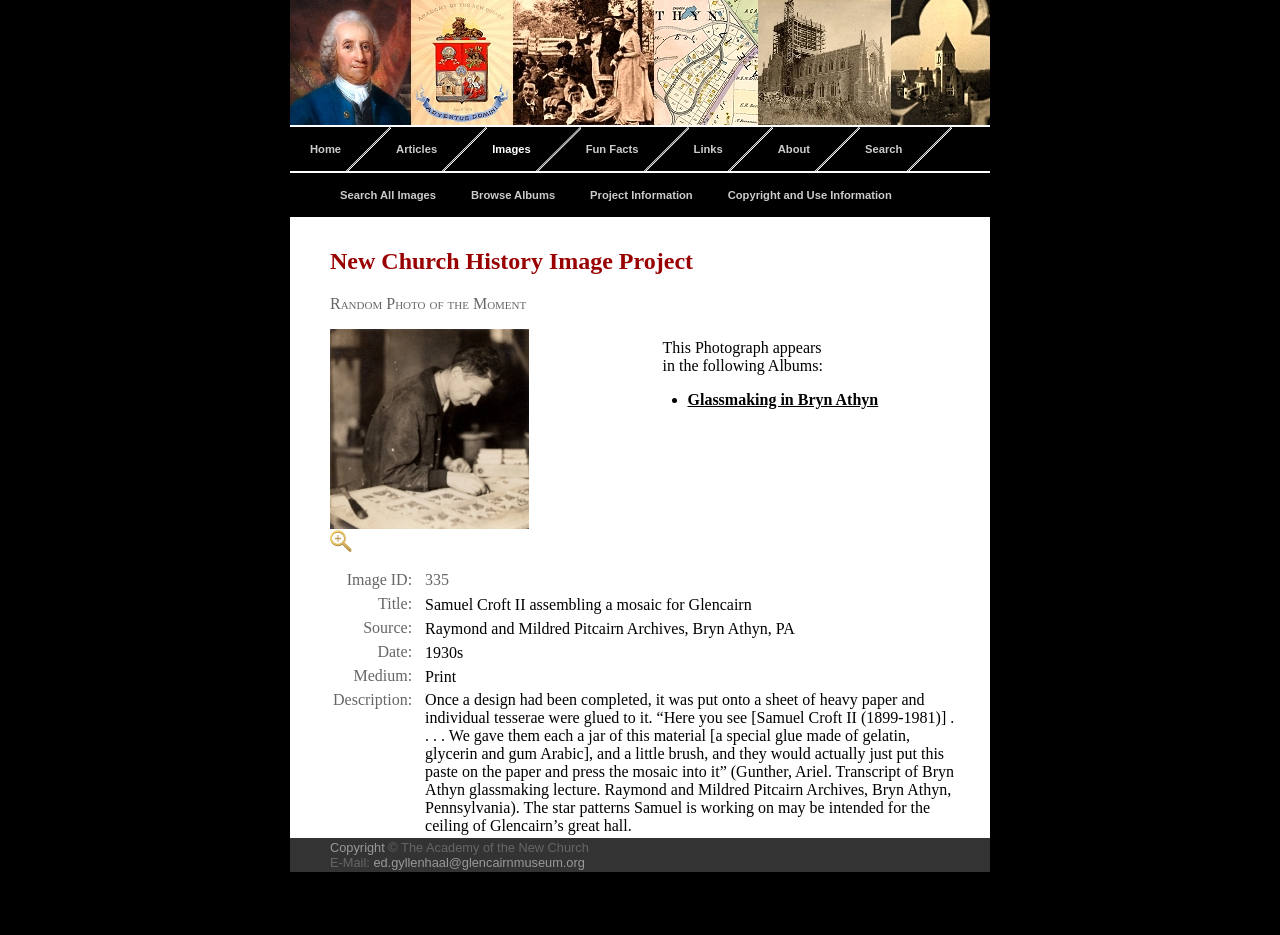Give a short answer to this question using one word or a phrase:
What is the name of the image project?

New Church History Image Project